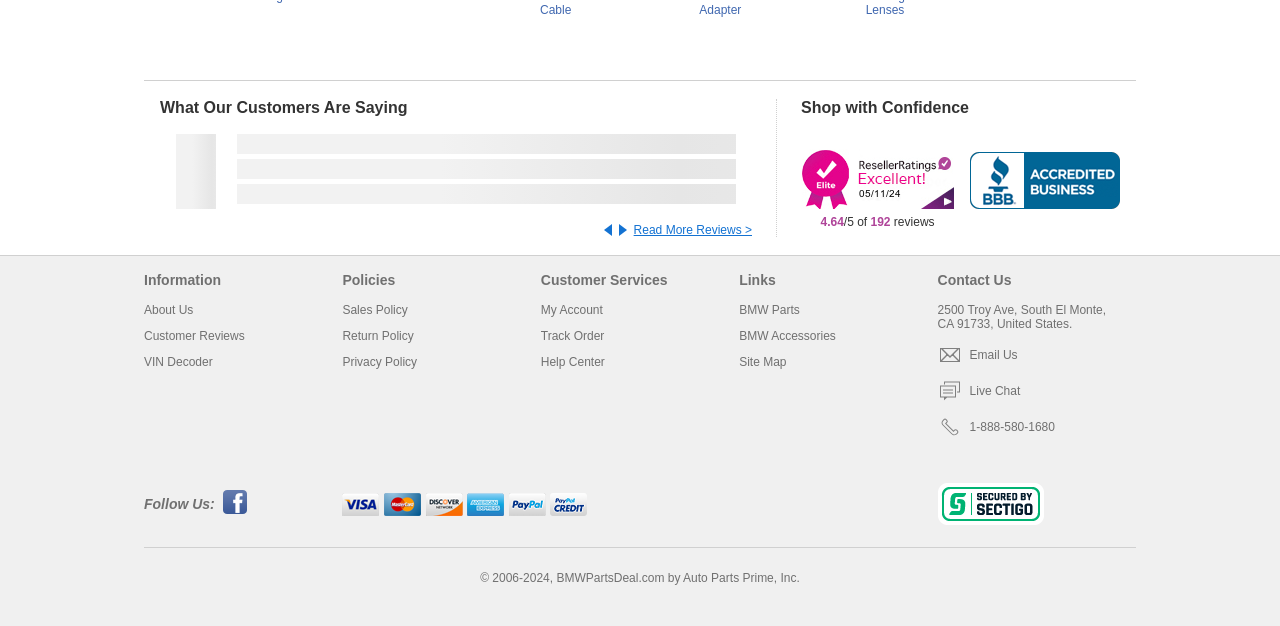Determine the bounding box coordinates of the clickable region to follow the instruction: "Contact us via email".

[0.732, 0.548, 0.795, 0.586]